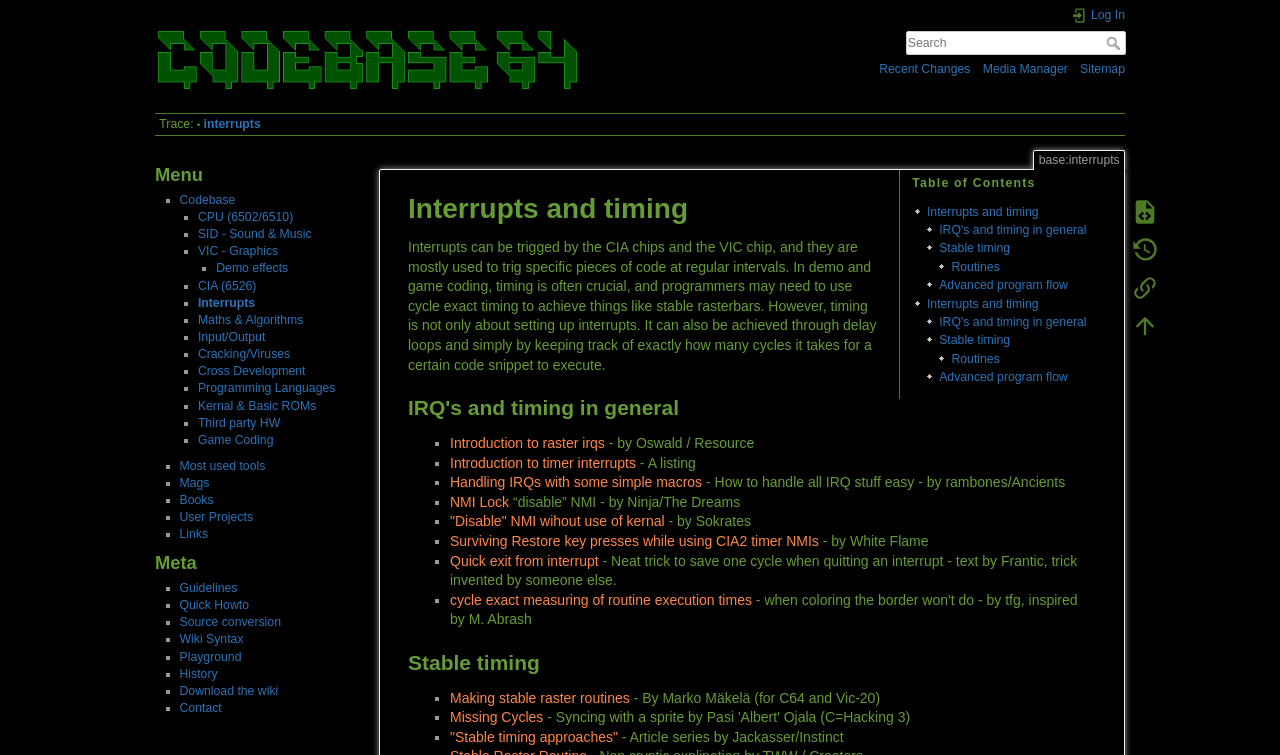Please use the details from the image to answer the following question comprehensively:
What is the main topic of the wiki?

The main topic of the wiki is Codebase64, which is a comprehensive resource for learning and exploring various aspects of computer programming, including interrupts, CPU architecture, and more. The wiki provides a wealth of information, tutorials, and resources for programmers and enthusiasts alike.